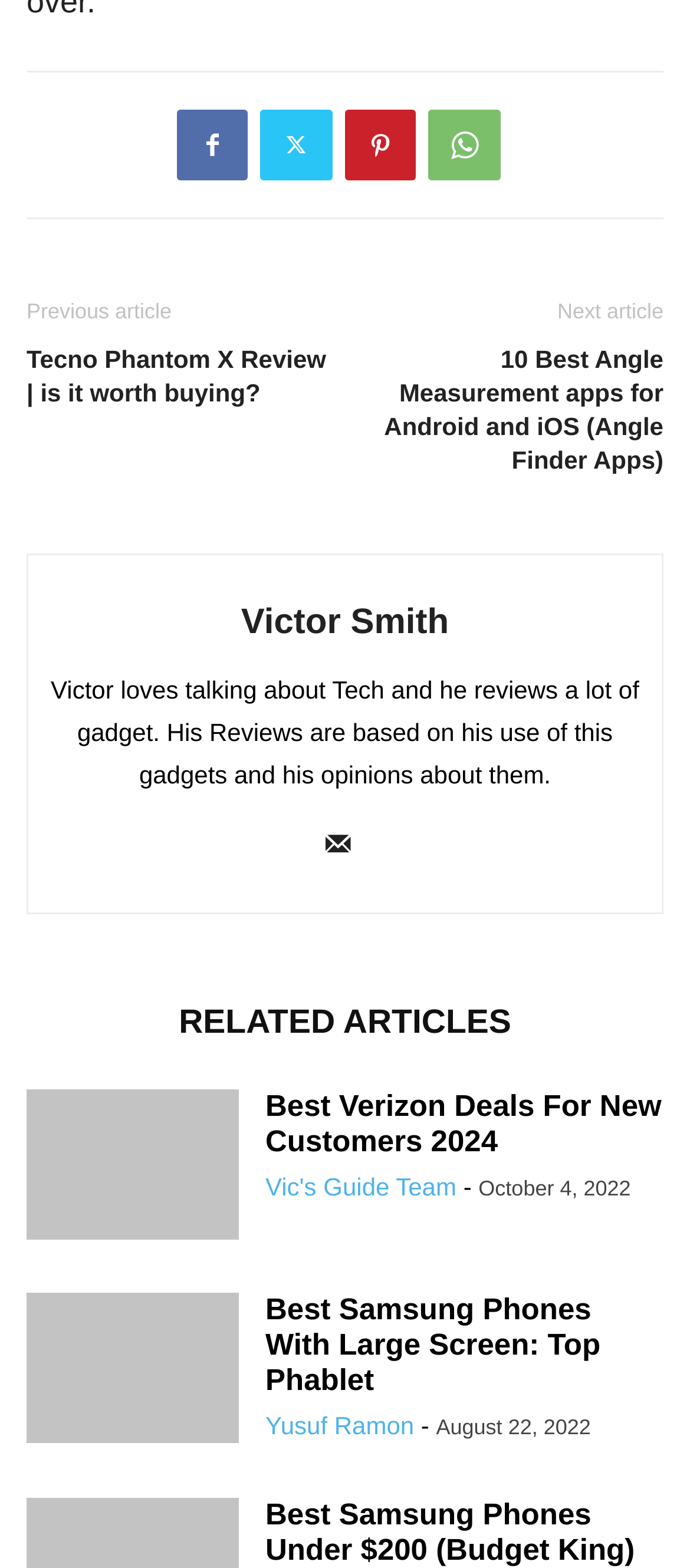Please identify the bounding box coordinates of the clickable region that I should interact with to perform the following instruction: "Click on the previous article link". The coordinates should be expressed as four float numbers between 0 and 1, i.e., [left, top, right, bottom].

[0.038, 0.191, 0.249, 0.207]